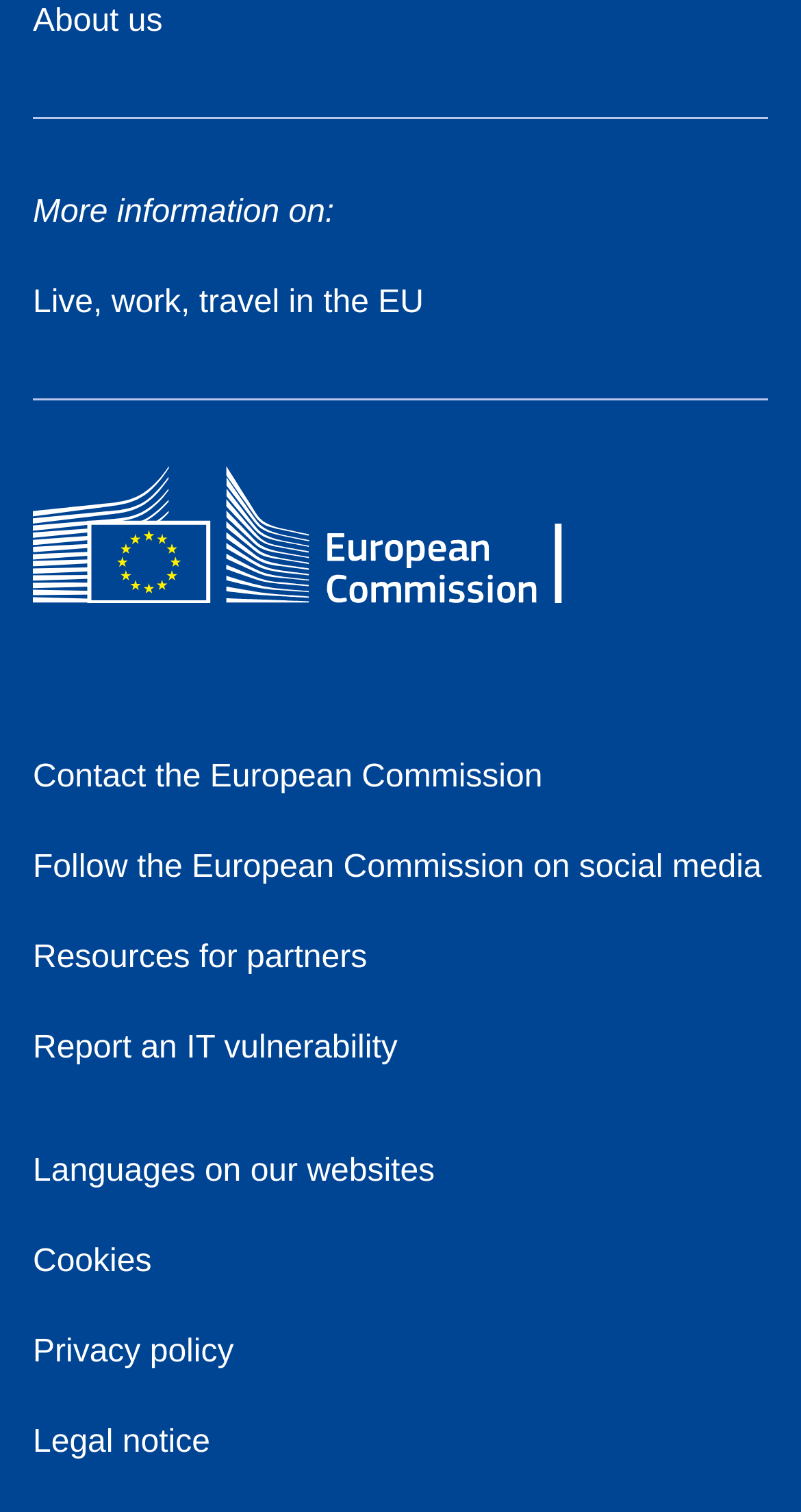Locate the bounding box coordinates of the item that should be clicked to fulfill the instruction: "Learn more about living, working, and traveling in the EU".

[0.041, 0.189, 0.529, 0.212]